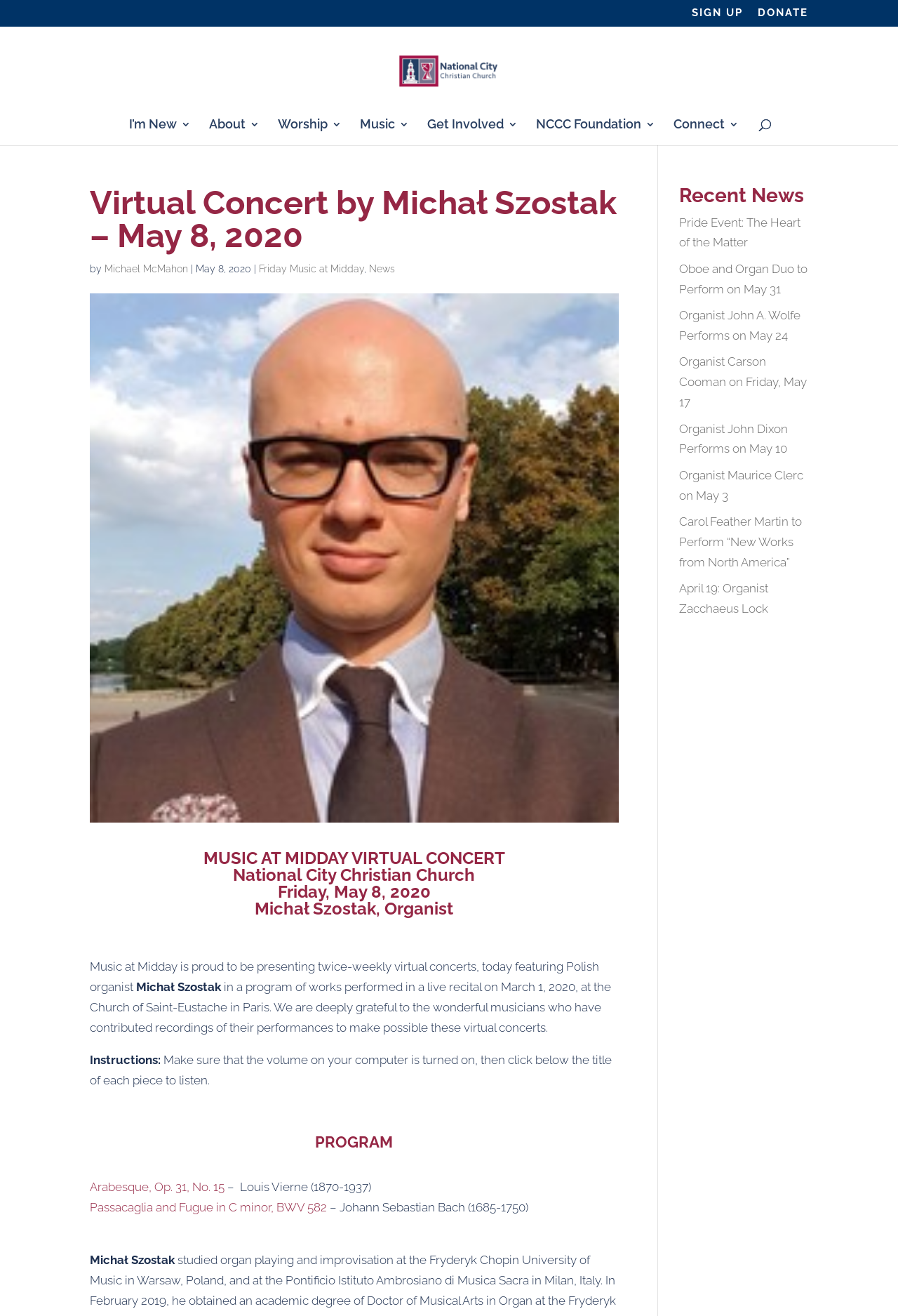What is the name of the church hosting the virtual concert?
Kindly offer a detailed explanation using the data available in the image.

The question can be answered by looking at the link 'National City Christian Church' with bounding box coordinates [0.387, 0.048, 0.616, 0.059] and the image with the same name above it. This indicates that the church hosting the virtual concert is National City Christian Church.